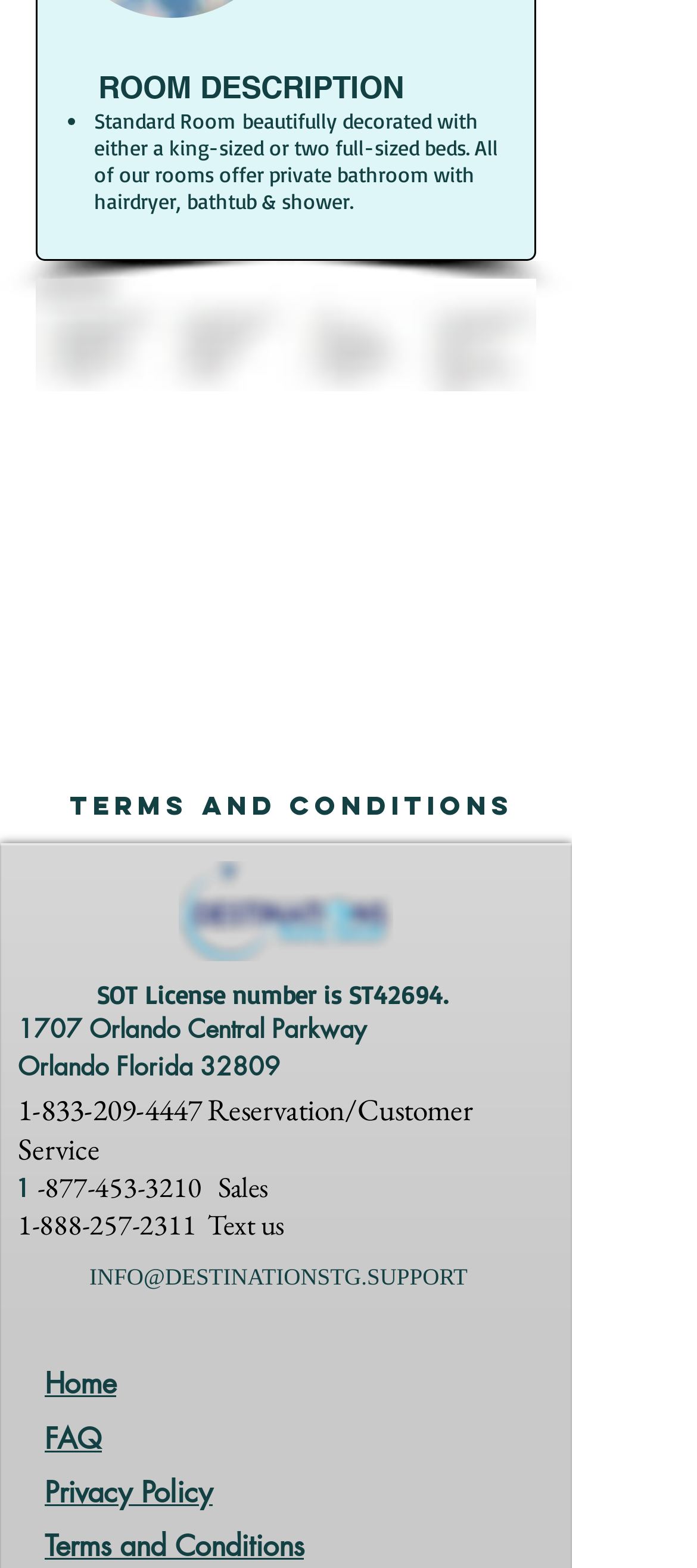What is the email address for support?
Can you provide a detailed and comprehensive answer to the question?

The webpage displays the email address 'INFO@DESTINATIONSTG.SUPPORT' in a heading element, which is likely used for support or inquiries.